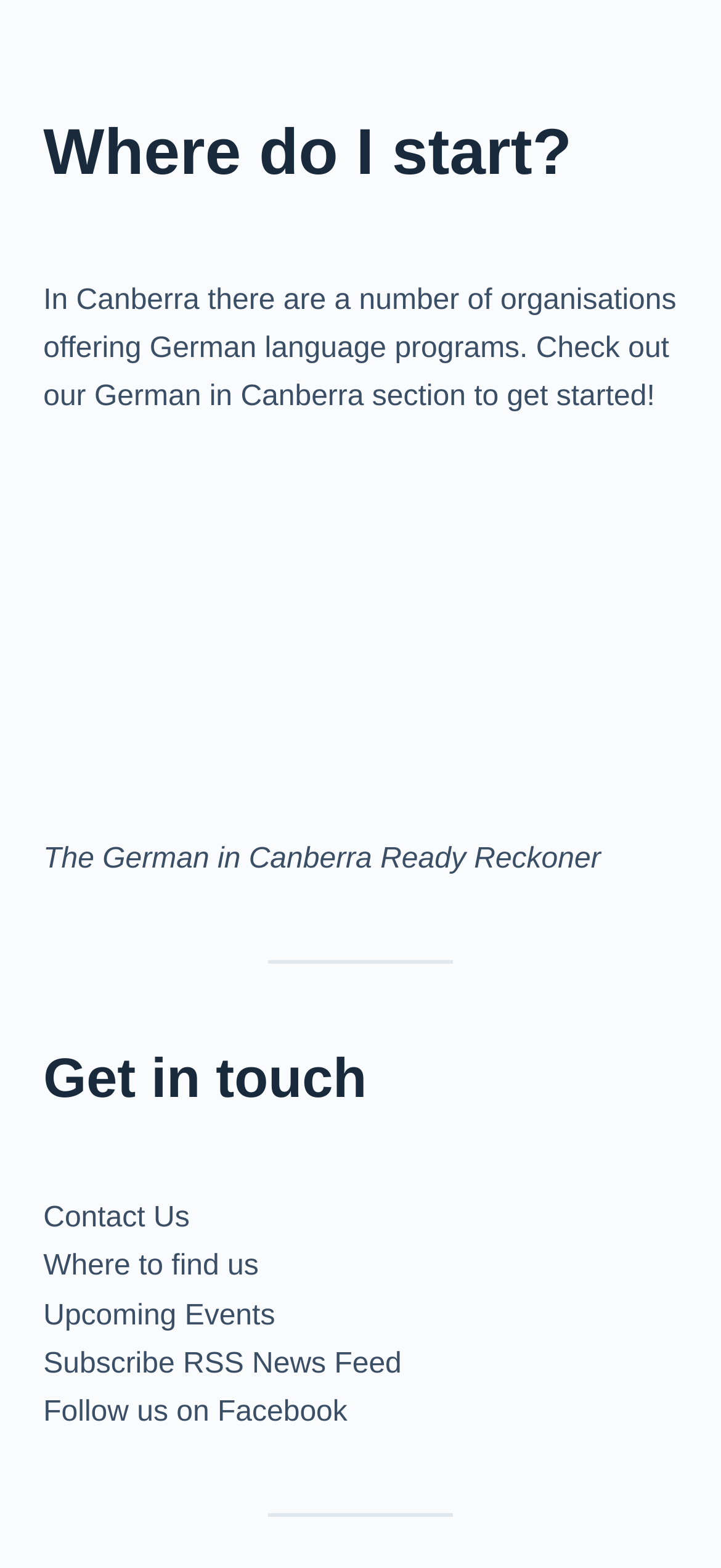Using the description "Subscribe RSS News Feed", predict the bounding box of the relevant HTML element.

[0.06, 0.86, 0.557, 0.88]